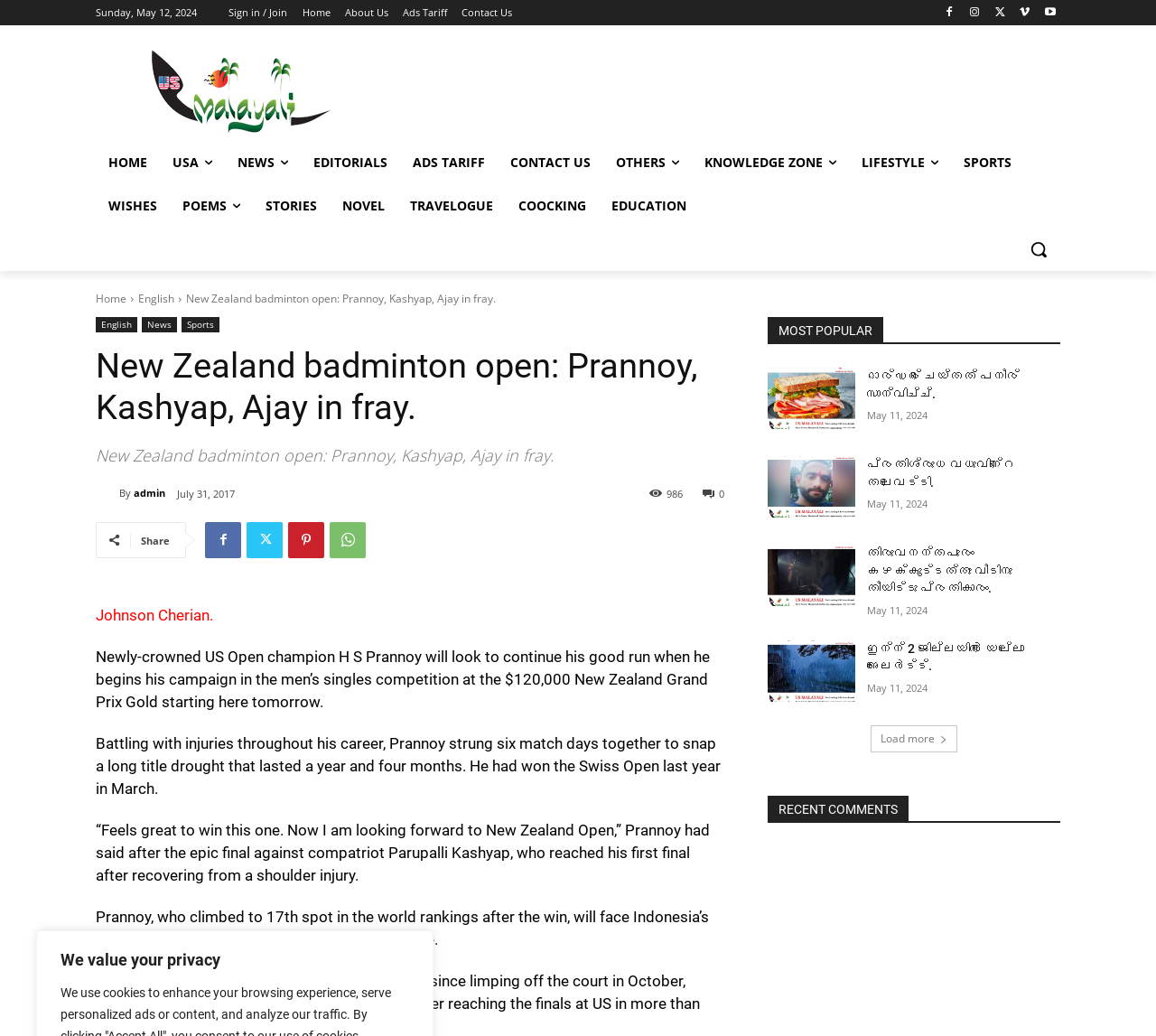What is the title or heading displayed on the webpage?

New Zealand badminton open: Prannoy, Kashyap, Ajay in fray.